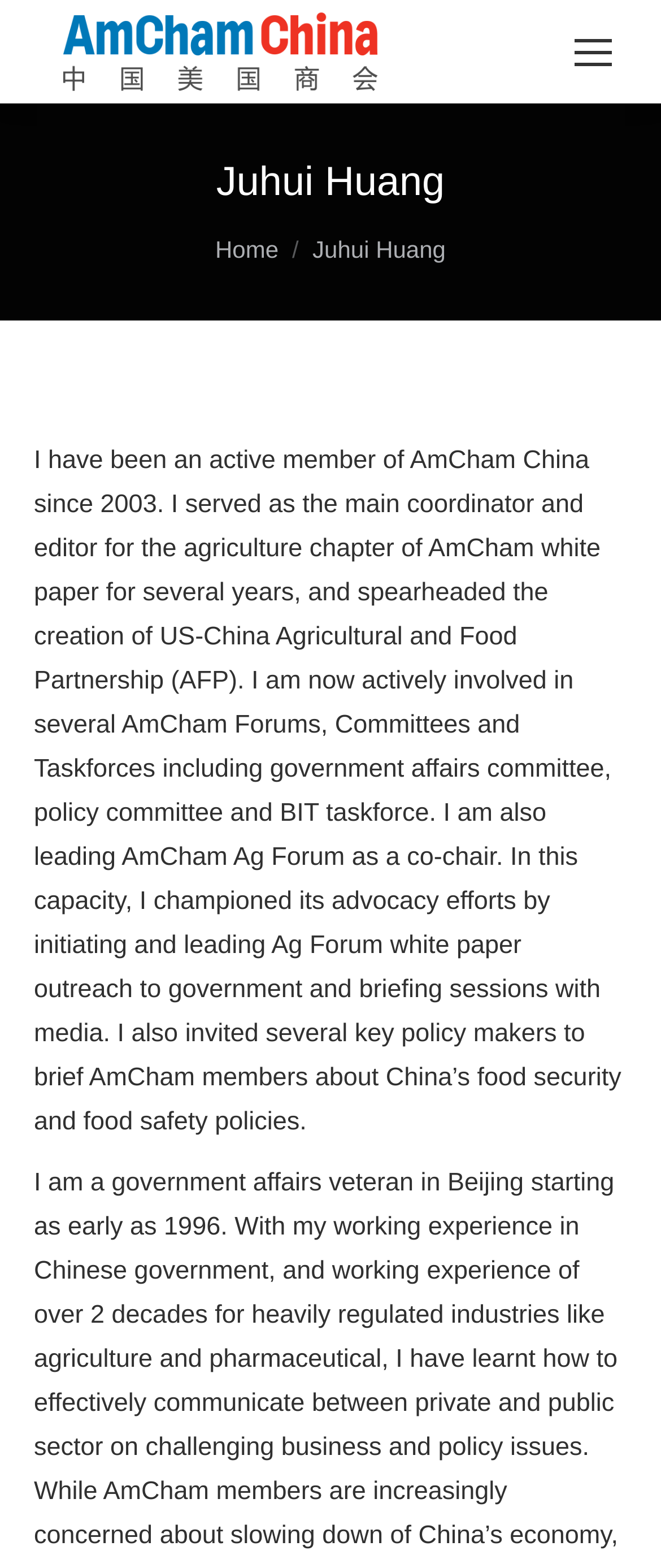Using the given description, provide the bounding box coordinates formatted as (top-left x, top-left y, bottom-right x, bottom-right y), with all values being floating point numbers between 0 and 1. Description: Go to Top

[0.872, 0.664, 0.974, 0.707]